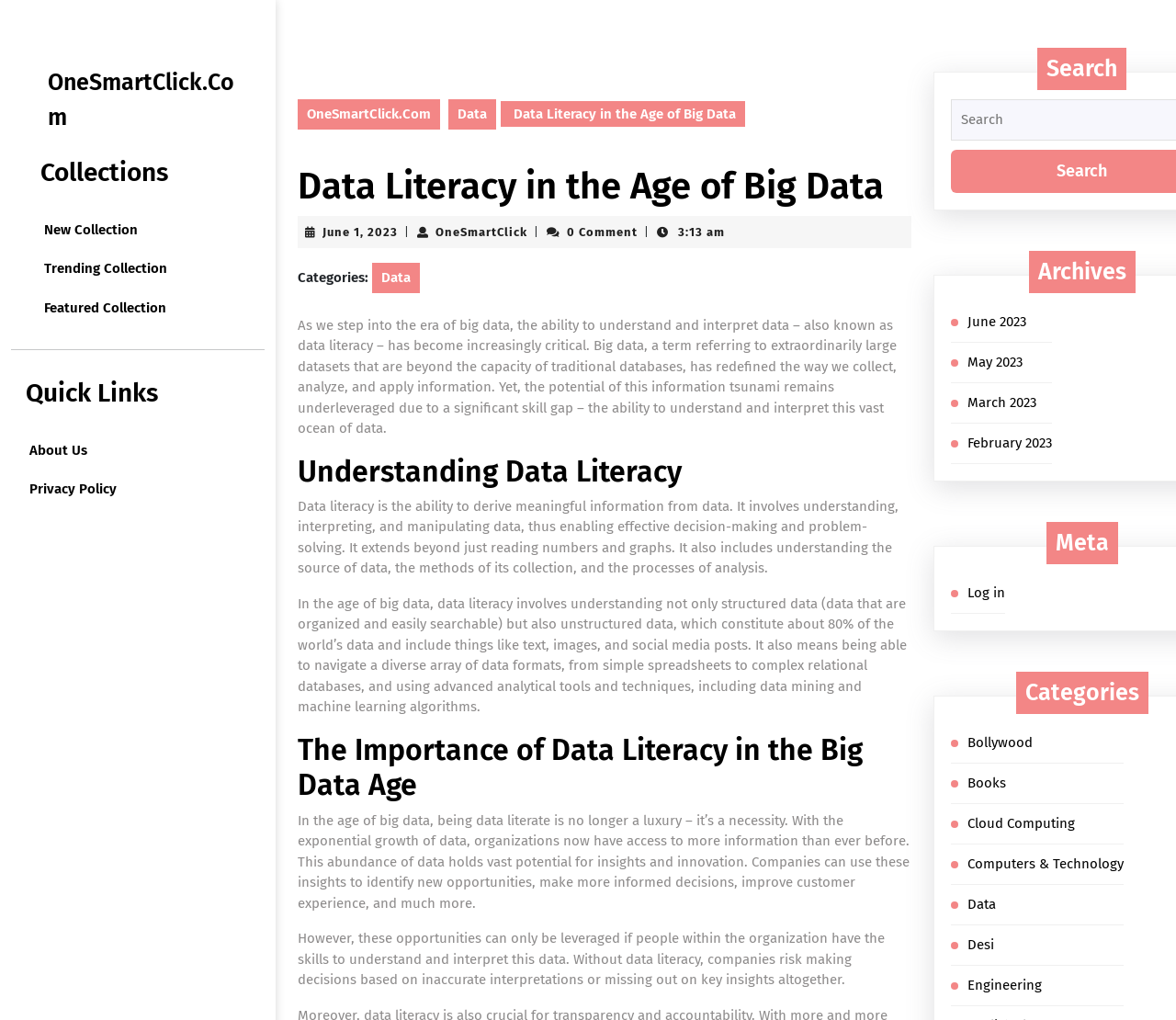Create a detailed narrative describing the layout and content of the webpage.

This webpage is about data literacy in the age of big data. At the top, there is a navigation menu with links to "About Us", "Privacy Policy", and other pages. Below the navigation menu, there is a heading "Data Literacy in the Age of Big Data" followed by a brief description of the topic. 

To the right of the heading, there are links to "June 1, 2023", "OneSmartClick", and other related information. Below this section, there is a long article discussing the importance of data literacy, its definition, and its applications in the big data era. The article is divided into sections with headings such as "Understanding Data Literacy" and "The Importance of Data Literacy in the Big Data Age".

On the left side of the page, there are links to "Collections", "Quick Links", and "Top Menu". The "Collections" section has links to "New Collection", "Trending Collection", and "Featured Collection". The "Quick Links" section has a heading and a navigation menu with links to various pages. 

At the bottom of the page, there are sections for "Search", "Archives", "Meta", and "Categories". The "Search" section has a search bar and a label "Search for:". The "Archives" section has links to different months of the year, such as "June 2023" and "May 2023". The "Meta" section has a link to "Log in". The "Categories" section has links to various categories, including "Bollywood", "Books", "Cloud Computing", and "Data".